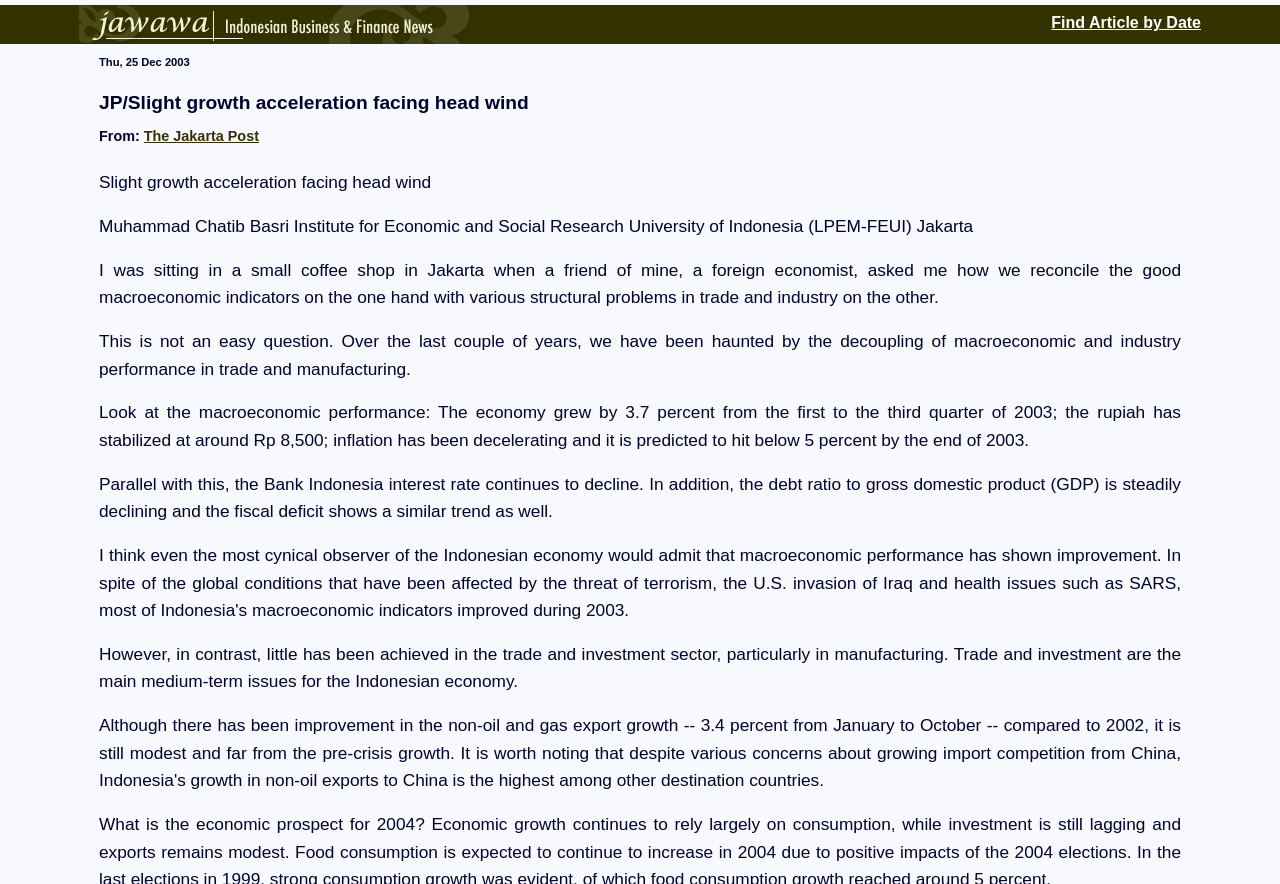What is the predicted inflation rate by the end of 2003?
Identify the answer in the screenshot and reply with a single word or phrase.

below 5 percent